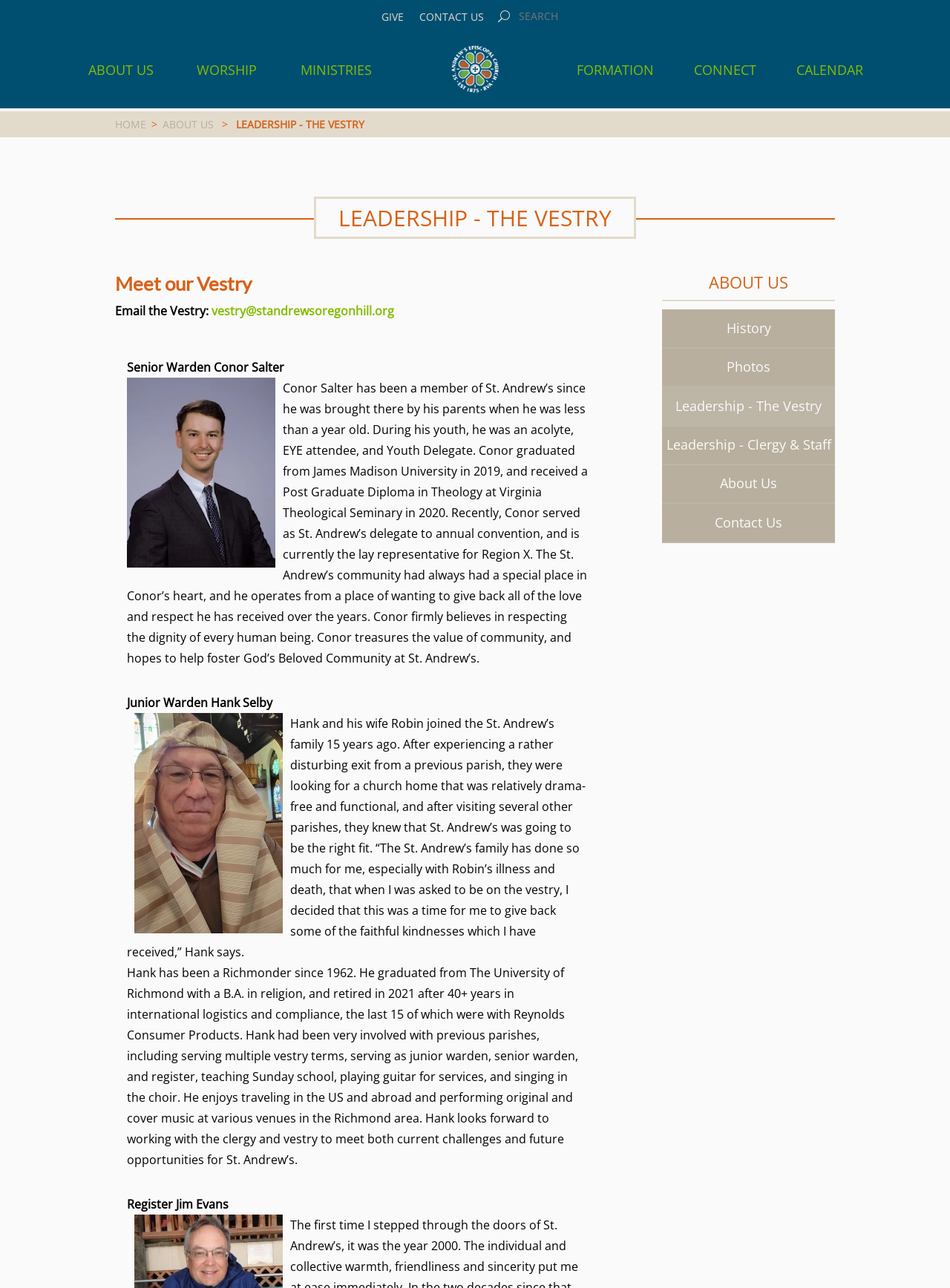Please respond in a single word or phrase: 
What is the name of Hank Selby's wife?

Robin